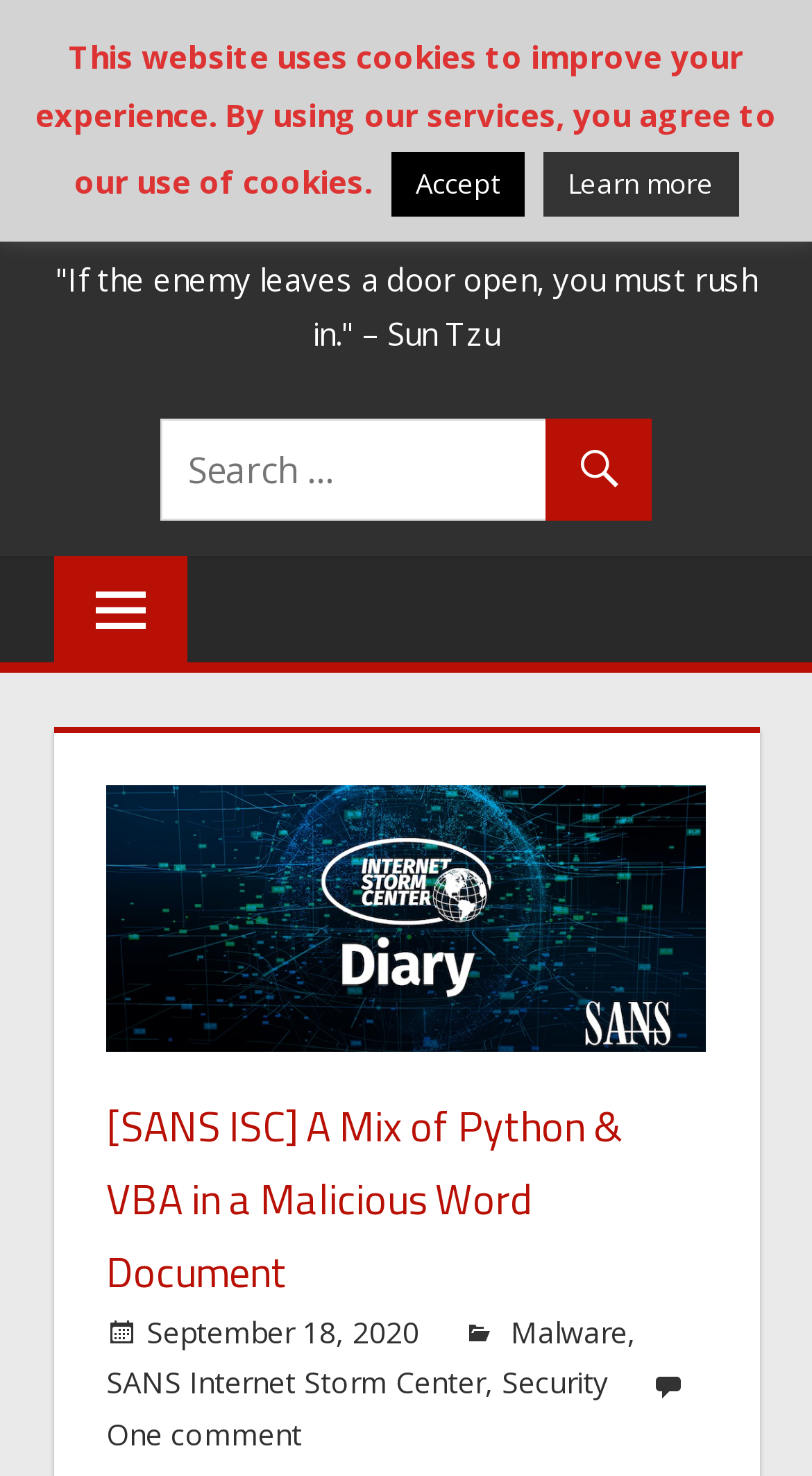Determine the bounding box coordinates of the clickable element necessary to fulfill the instruction: "view September 18, 2020". Provide the coordinates as four float numbers within the 0 to 1 range, i.e., [left, top, right, bottom].

[0.18, 0.888, 0.516, 0.915]